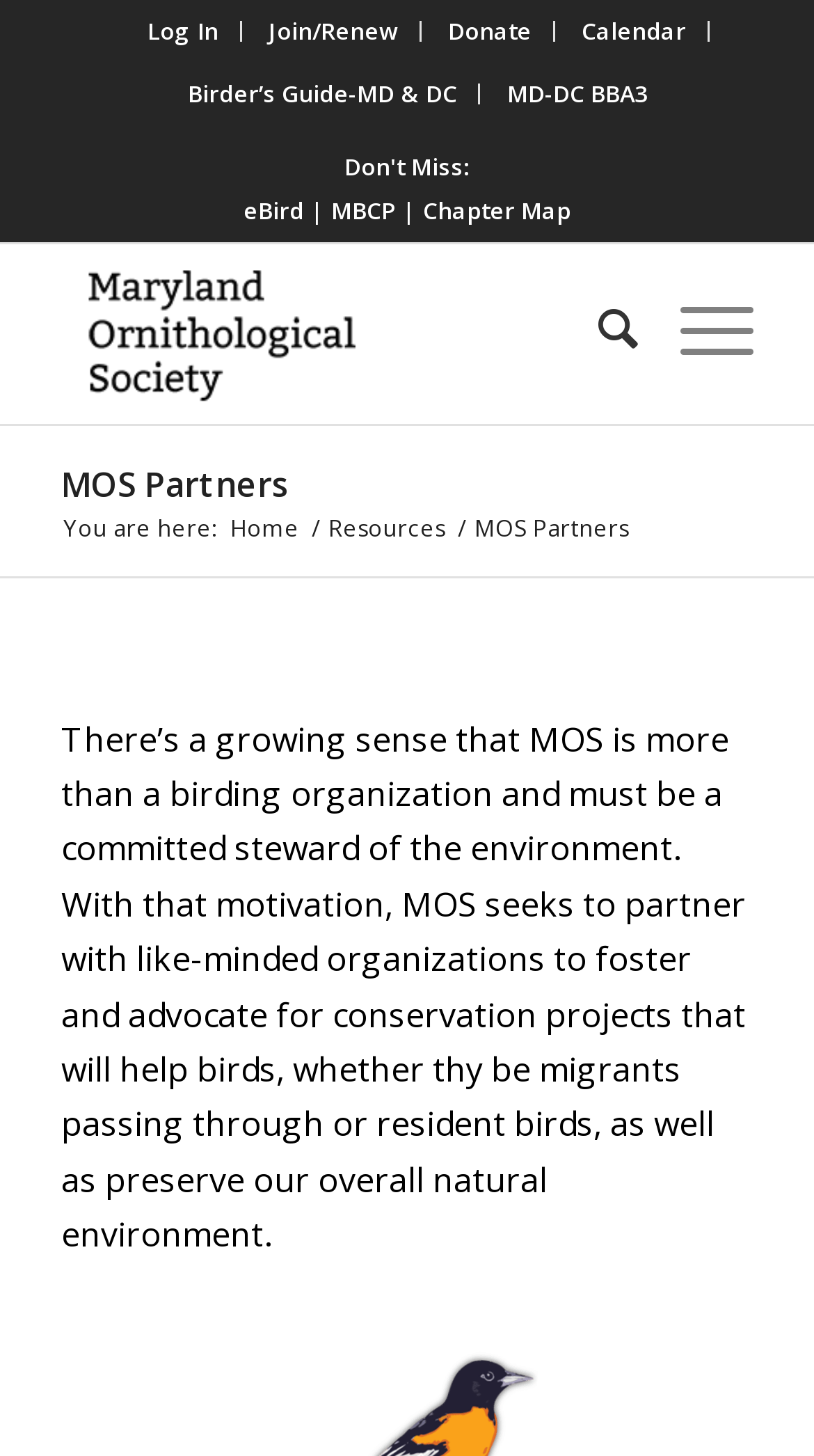Give the bounding box coordinates for this UI element: "Menu Menu". The coordinates should be four float numbers between 0 and 1, arranged as [left, top, right, bottom].

[0.784, 0.167, 0.925, 0.282]